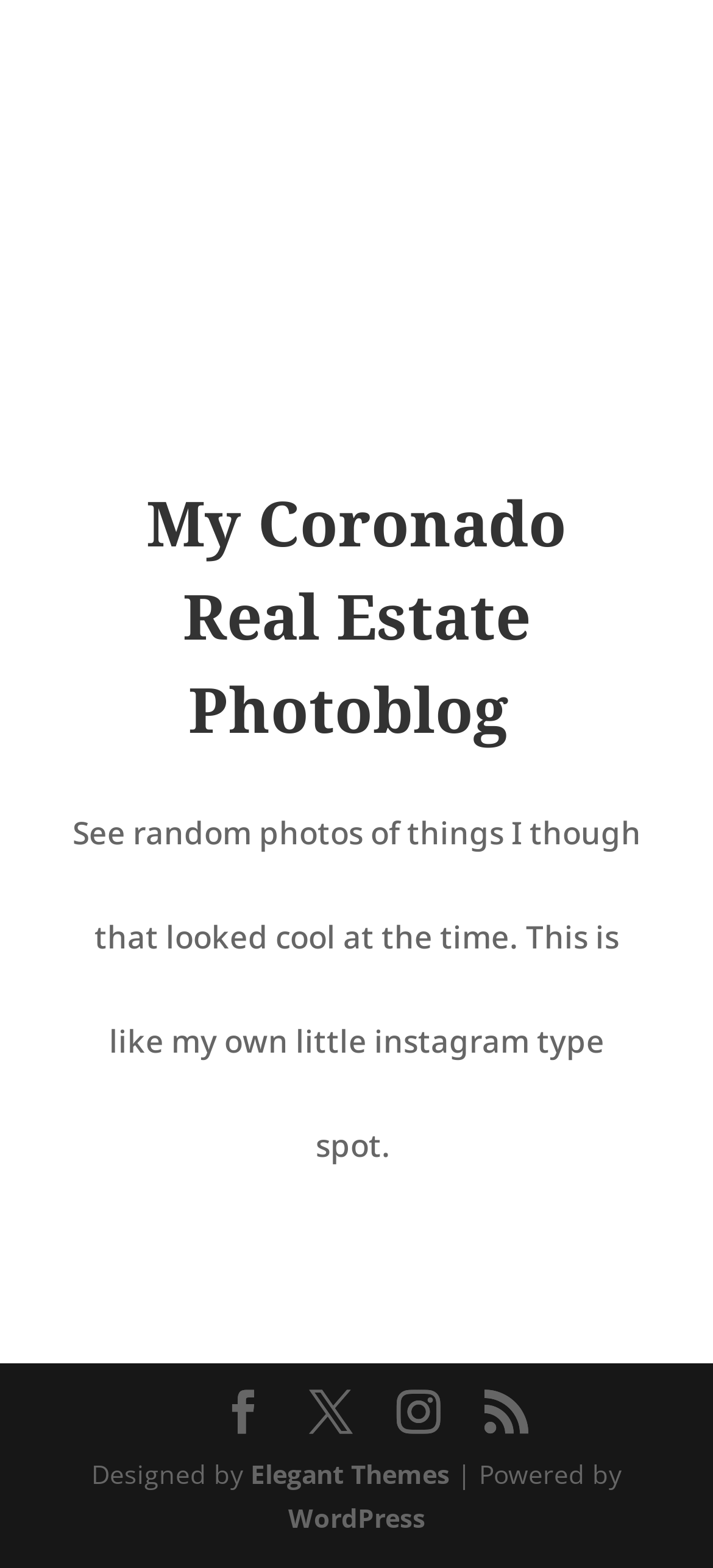Answer the question with a brief word or phrase:
What type of content can be expected on this website?

Photos